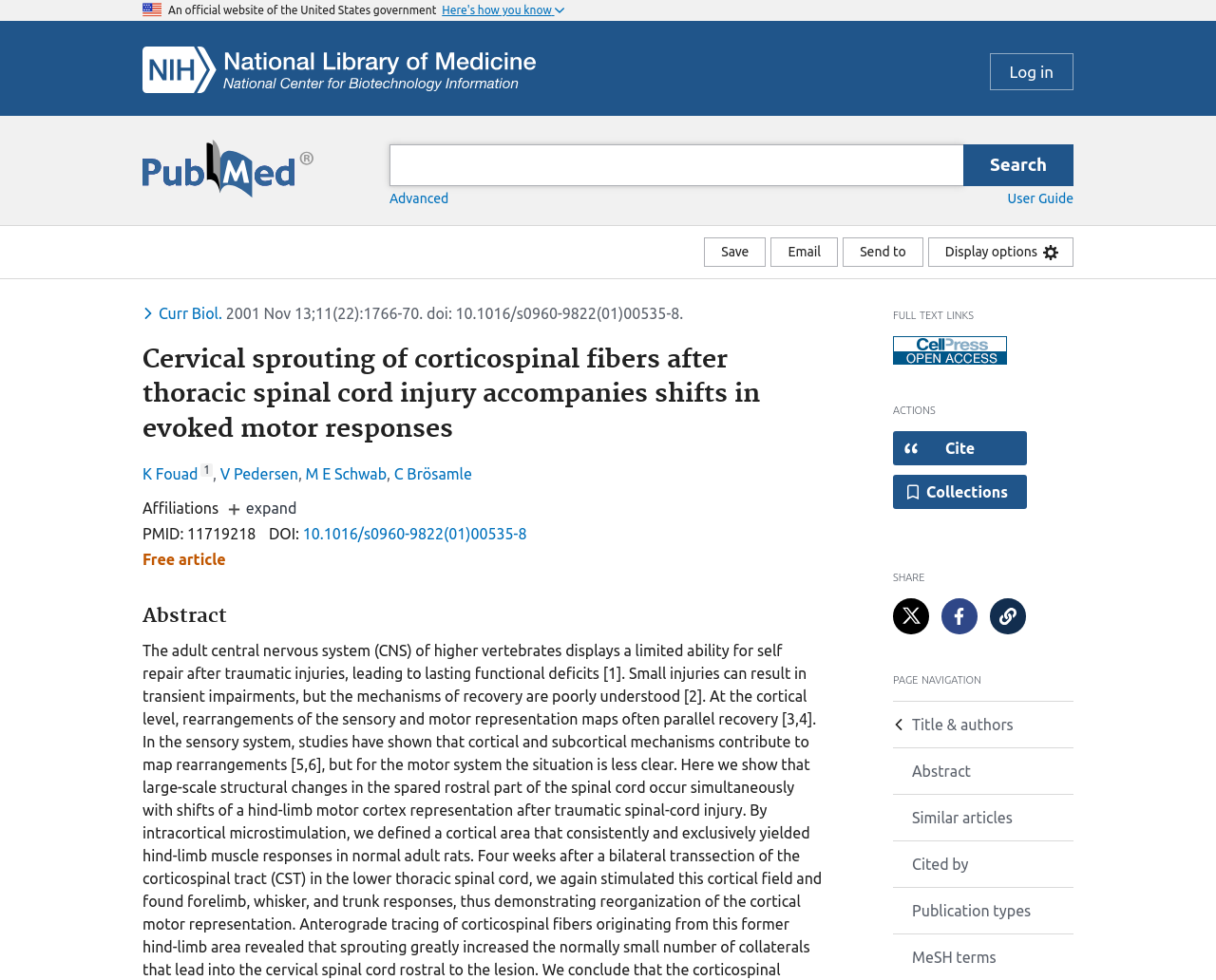Find the main header of the webpage and produce its text content.

Cervical sprouting of corticospinal fibers after thoracic spinal cord injury accompanies shifts in evoked motor responses